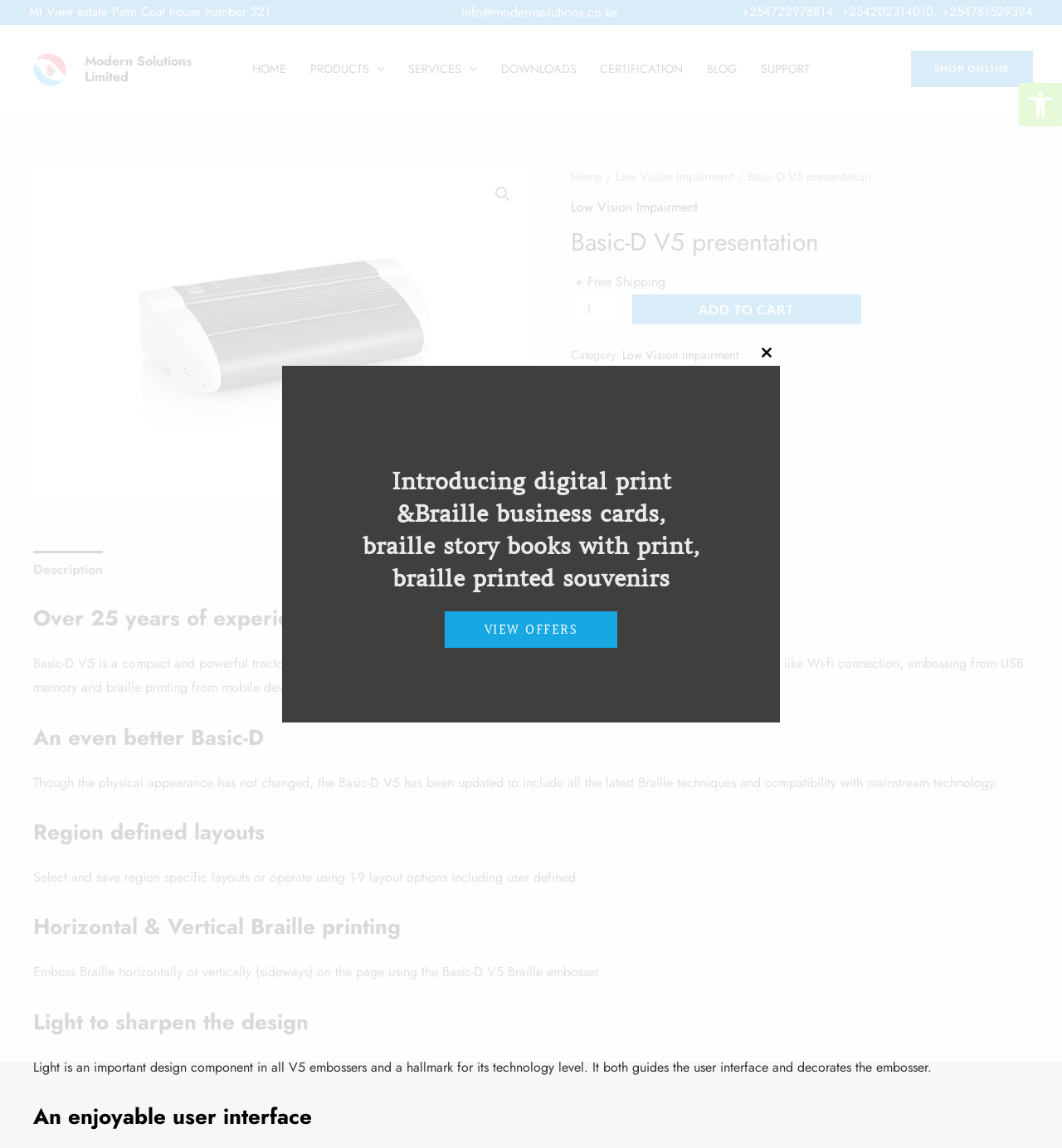Can you find and provide the title of the webpage?

Basic-D V5 presentation